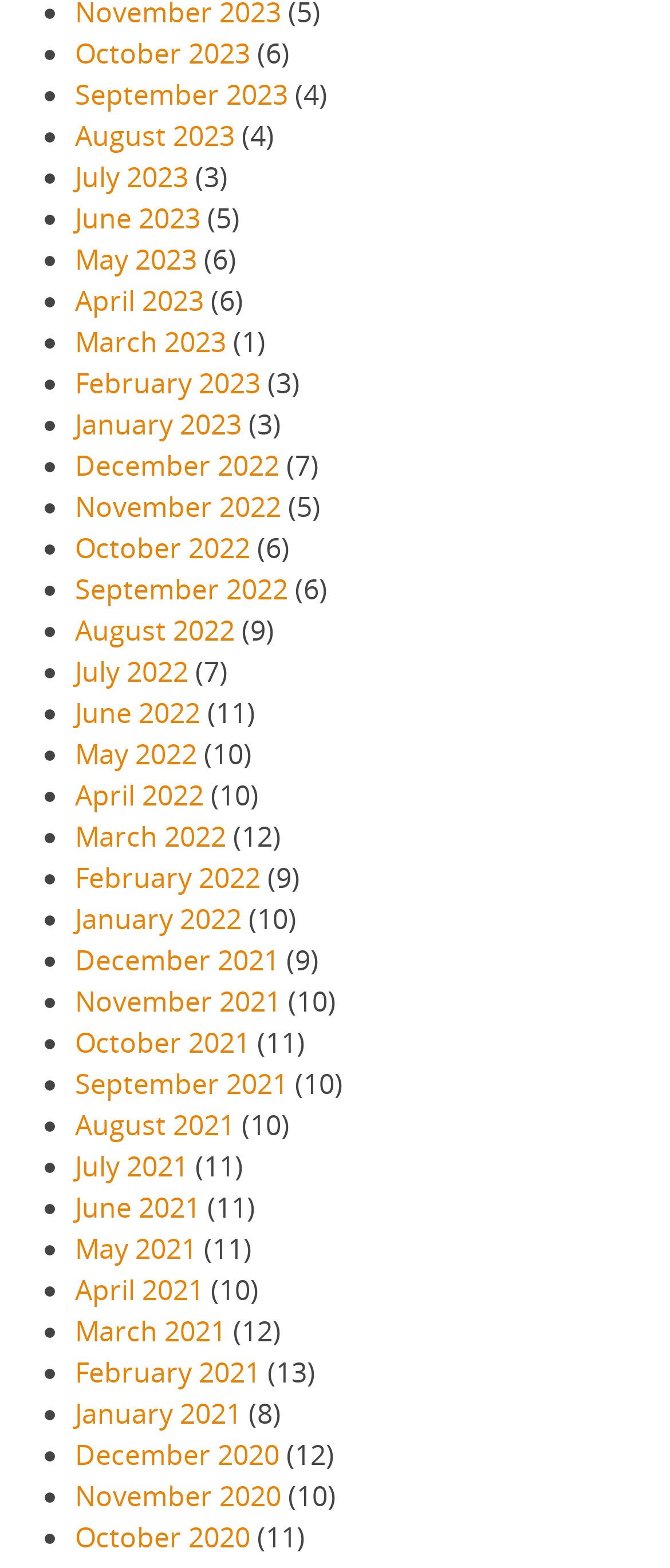Please identify the bounding box coordinates of where to click in order to follow the instruction: "View October 2023".

[0.112, 0.022, 0.373, 0.046]